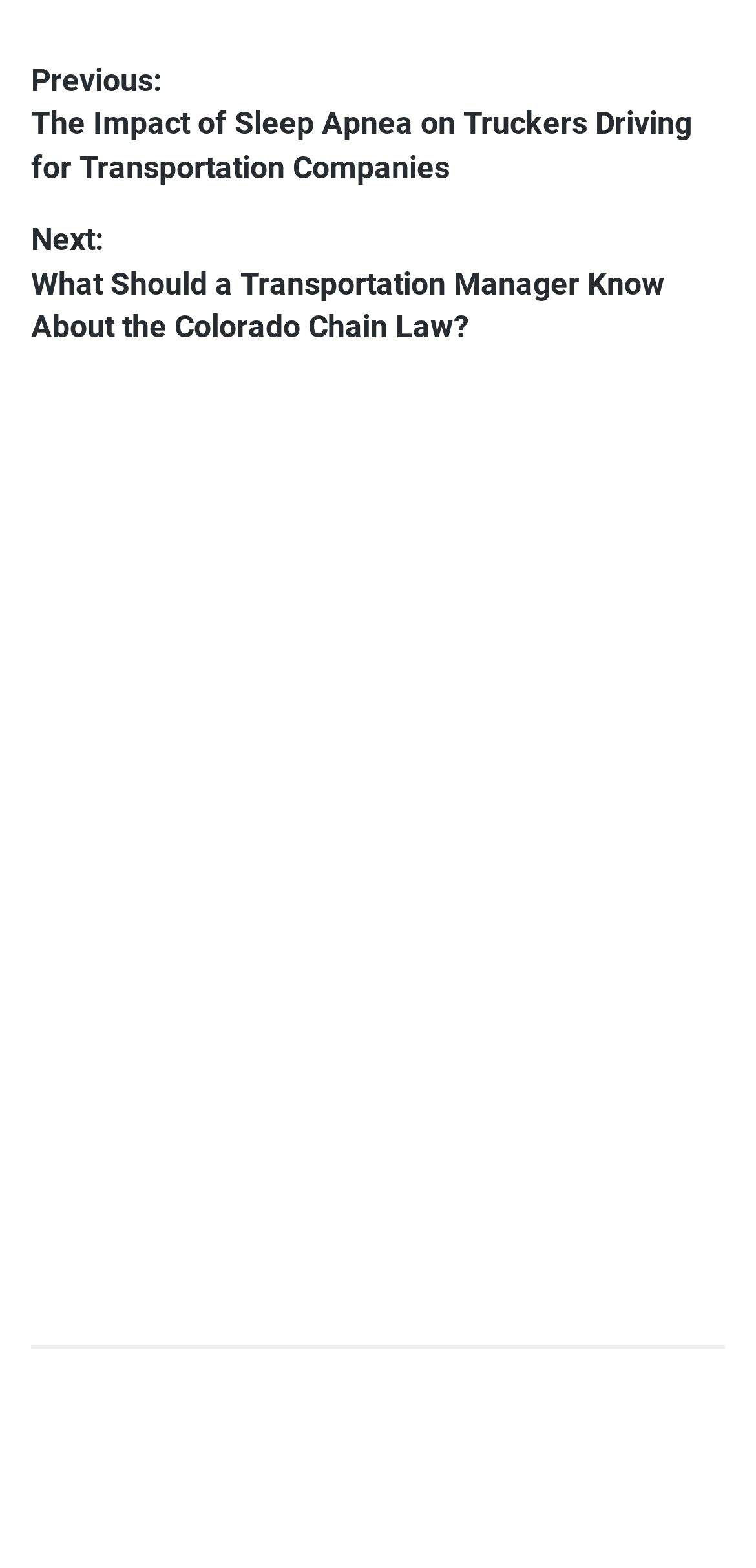What is the title of the section at the bottom of the webpage?
Examine the image closely and answer the question with as much detail as possible.

The section at the bottom of the webpage is marked as a heading, and its text content is 'Footer', which suggests that it is the footer section of the webpage.